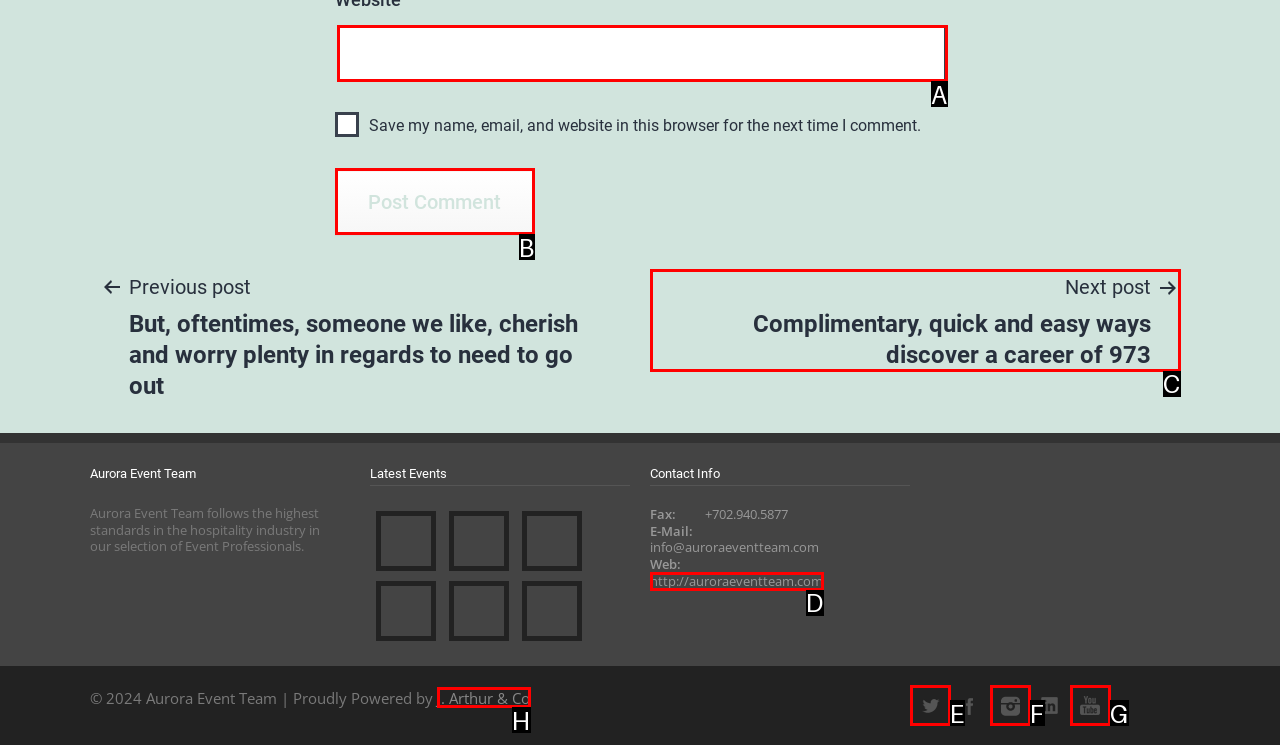Point out the option that best suits the description: parent_node: Website name="url"
Indicate your answer with the letter of the selected choice.

A